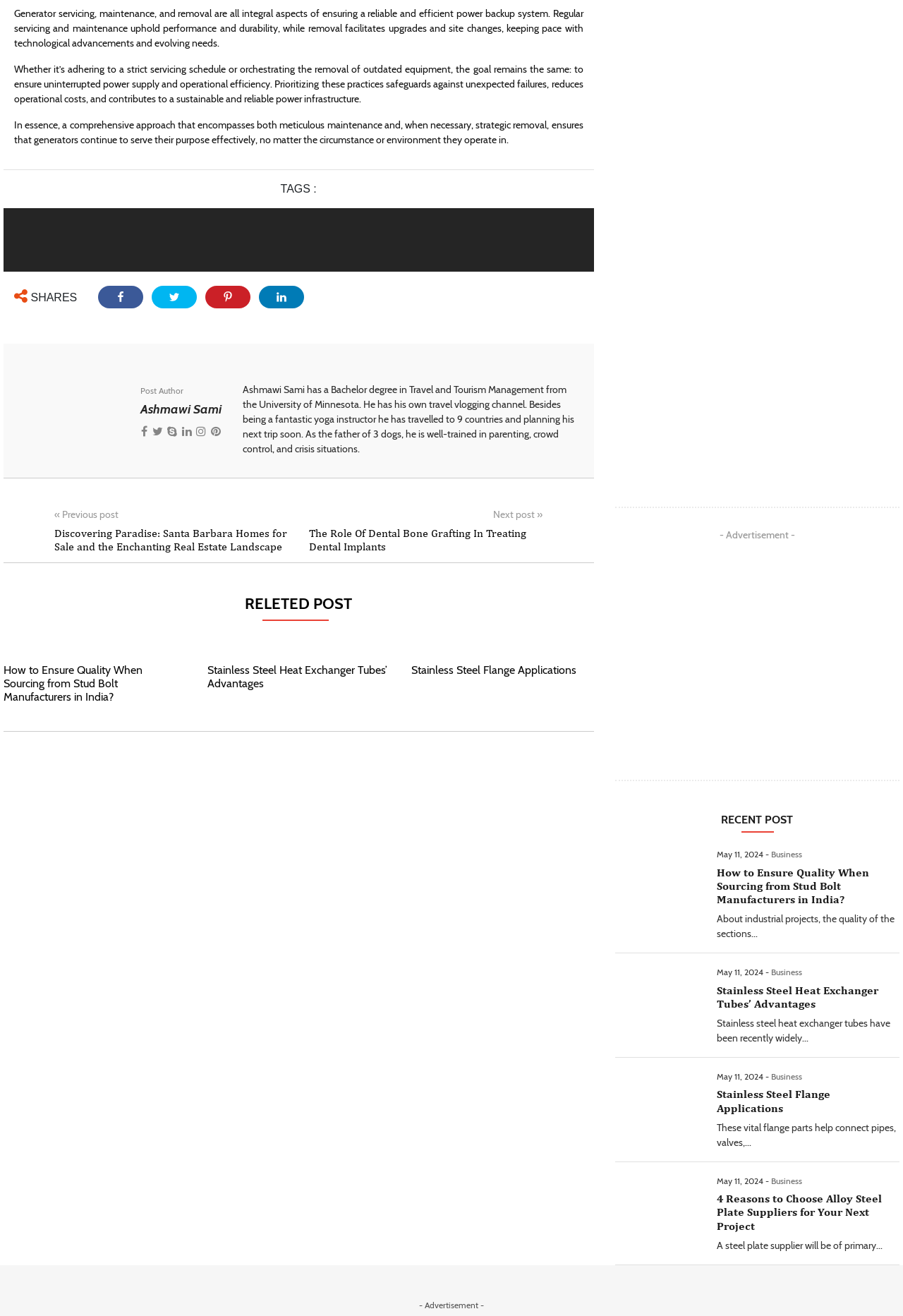Please specify the bounding box coordinates of the clickable region necessary for completing the following instruction: "View the previous post". The coordinates must consist of four float numbers between 0 and 1, i.e., [left, top, right, bottom].

[0.06, 0.386, 0.131, 0.396]